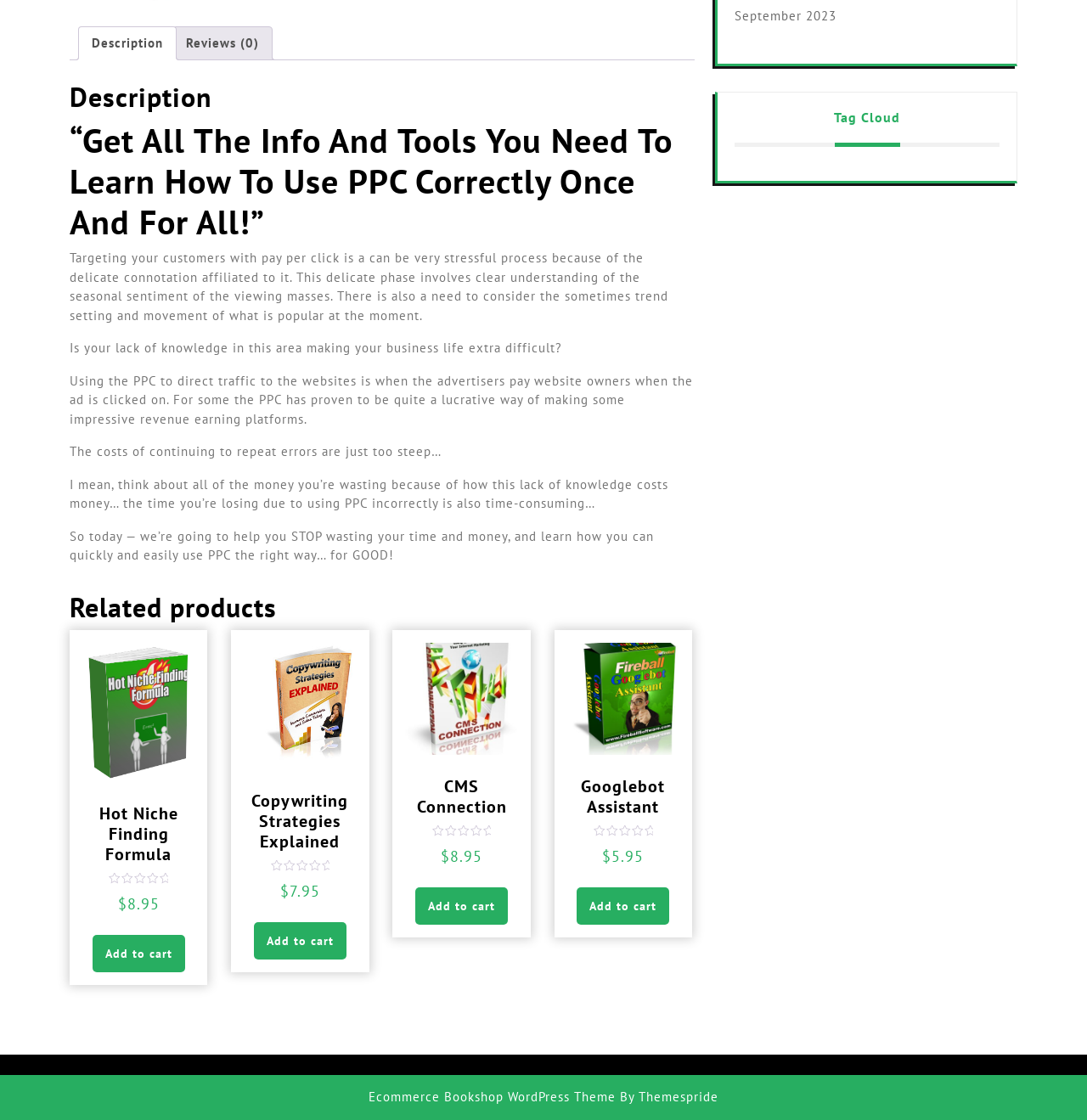Using the format (top-left x, top-left y, bottom-right x, bottom-right y), provide the bounding box coordinates for the described UI element. All values should be floating point numbers between 0 and 1: September 2023

[0.676, 0.006, 0.77, 0.021]